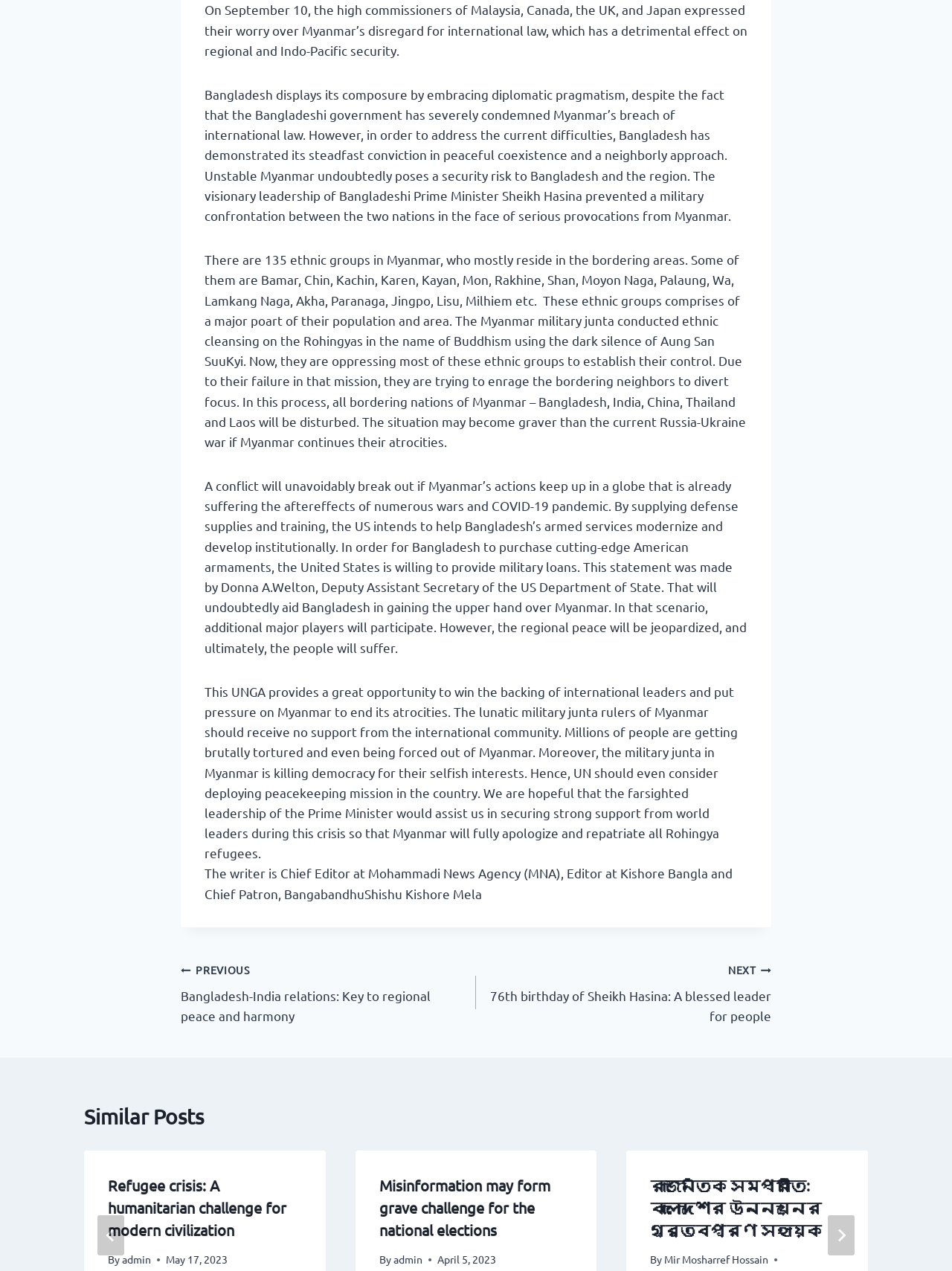Pinpoint the bounding box coordinates of the area that must be clicked to complete this instruction: "Click on 'Misinformation may form grave challenge for the national elections'".

[0.398, 0.925, 0.578, 0.975]